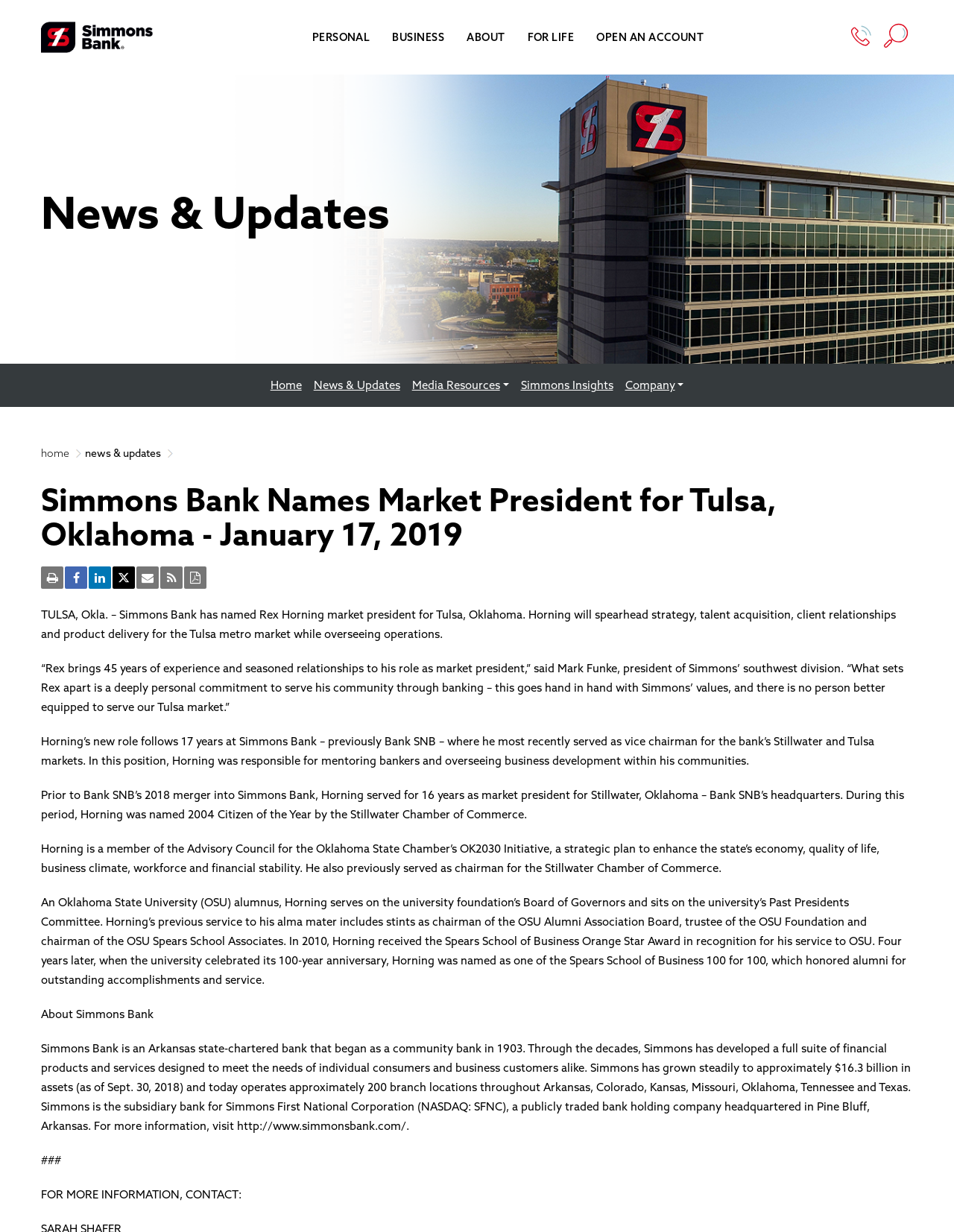Please find the bounding box coordinates of the element that needs to be clicked to perform the following instruction: "Search". The bounding box coordinates should be four float numbers between 0 and 1, represented as [left, top, right, bottom].

[0.925, 0.031, 0.953, 0.042]